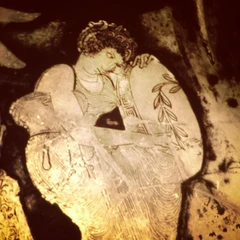Interpret the image and provide an in-depth description.

The image depicts a beautifully detailed ancient artifact featuring a figure, possibly a muse or an inspiration, situated against a textured background. The figure is portrayed in a contemplative pose, with flowing garments and an intricate hairstyle, suggesting a connection to art and music. They cradle an object adorned with olive branches, a symbol often associated with peace and victory, indicating the themes of celebration and harmony. The play of light and shadow enhances the depth of the carving, inviting viewers to reflect on the historical significance and the artistic expression of cultural narratives from a bygone era. This imagery resonates with the sentiments of guidance and introspection expressed in the accompanying text, emphasizing the importance of the myths and stories that shape our lives.